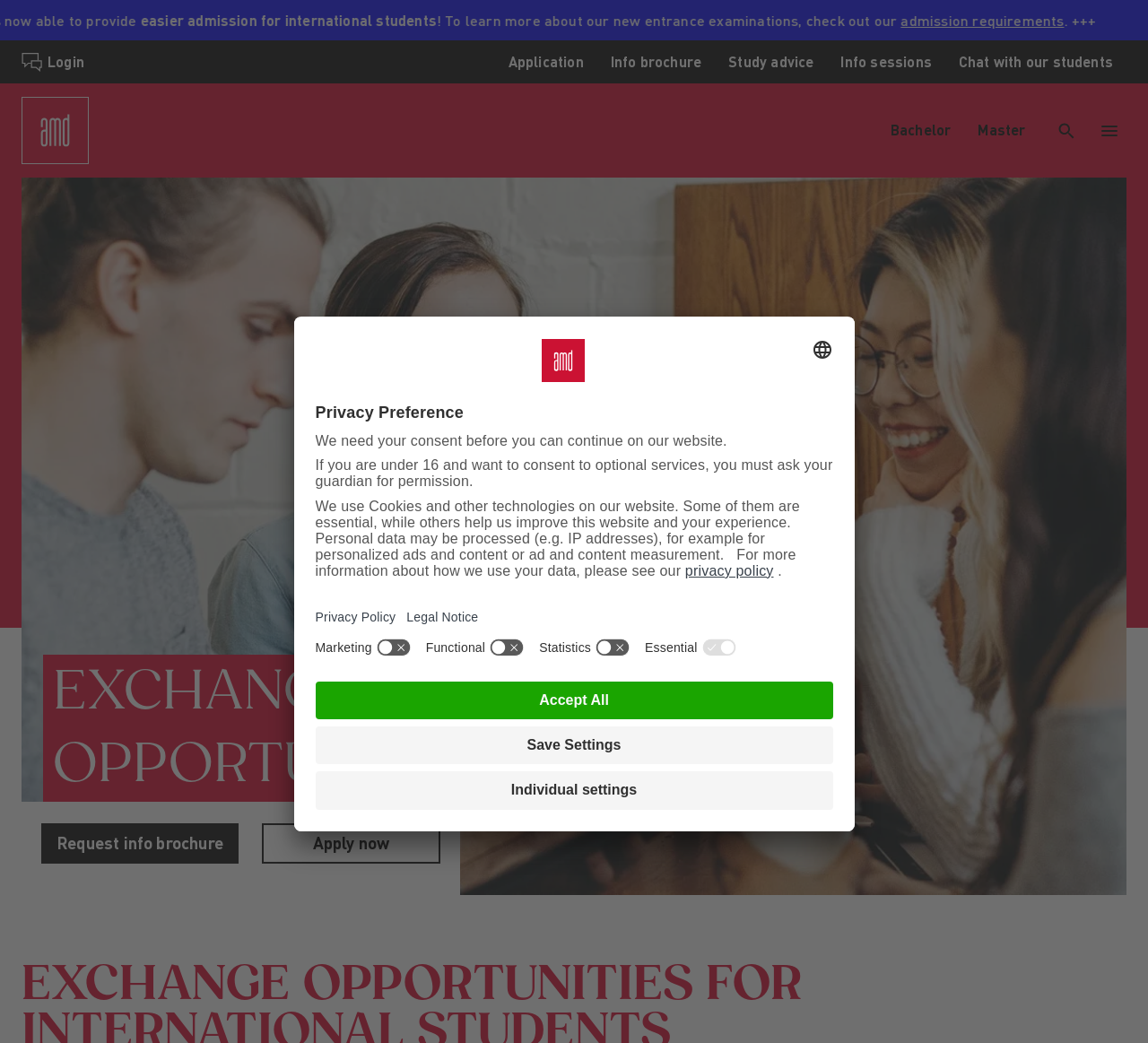Identify the bounding box of the UI element that matches this description: "Study advice".

[0.623, 0.039, 0.721, 0.08]